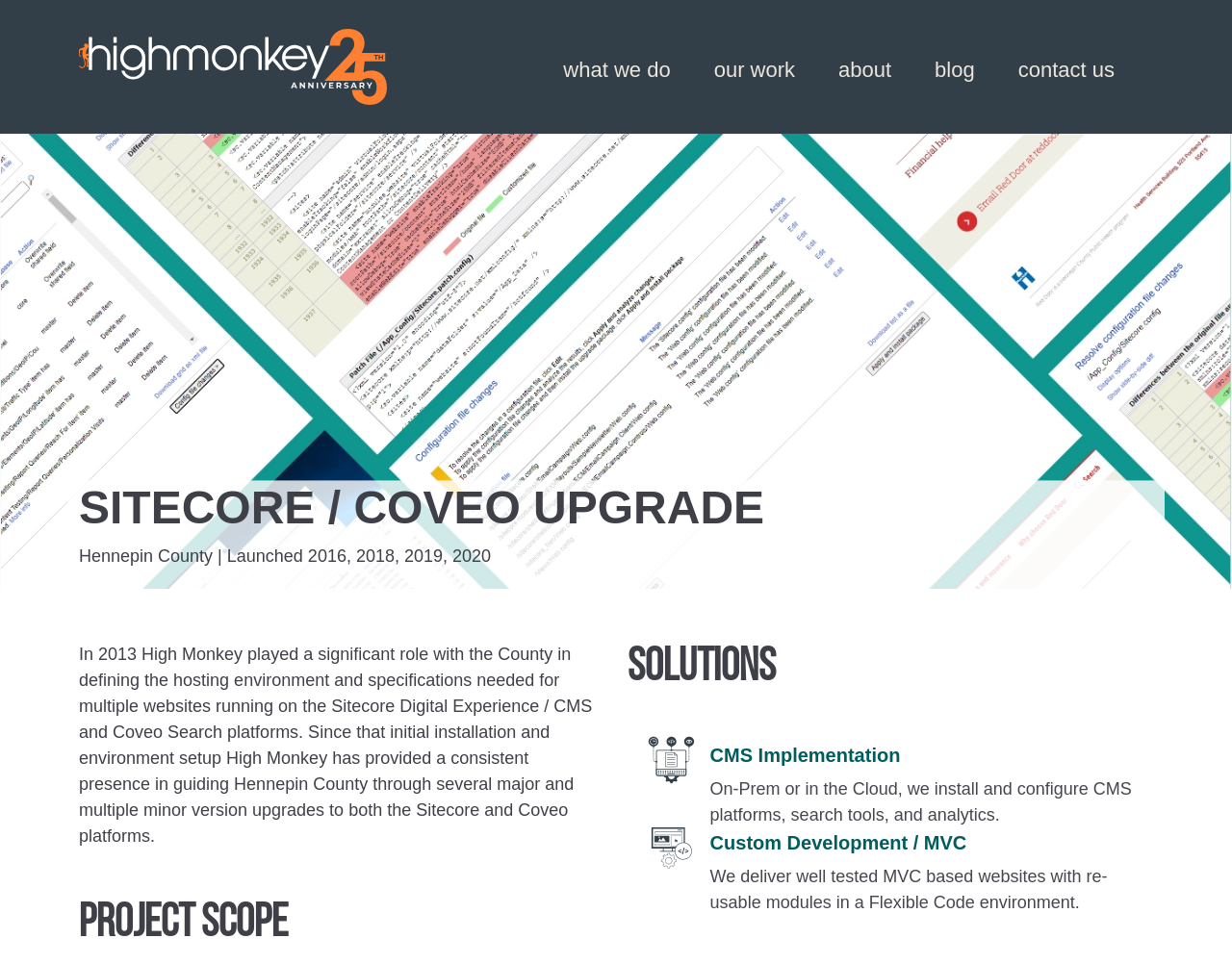Determine the bounding box for the UI element that matches this description: "Contact us".

[0.826, 0.06, 0.905, 0.085]